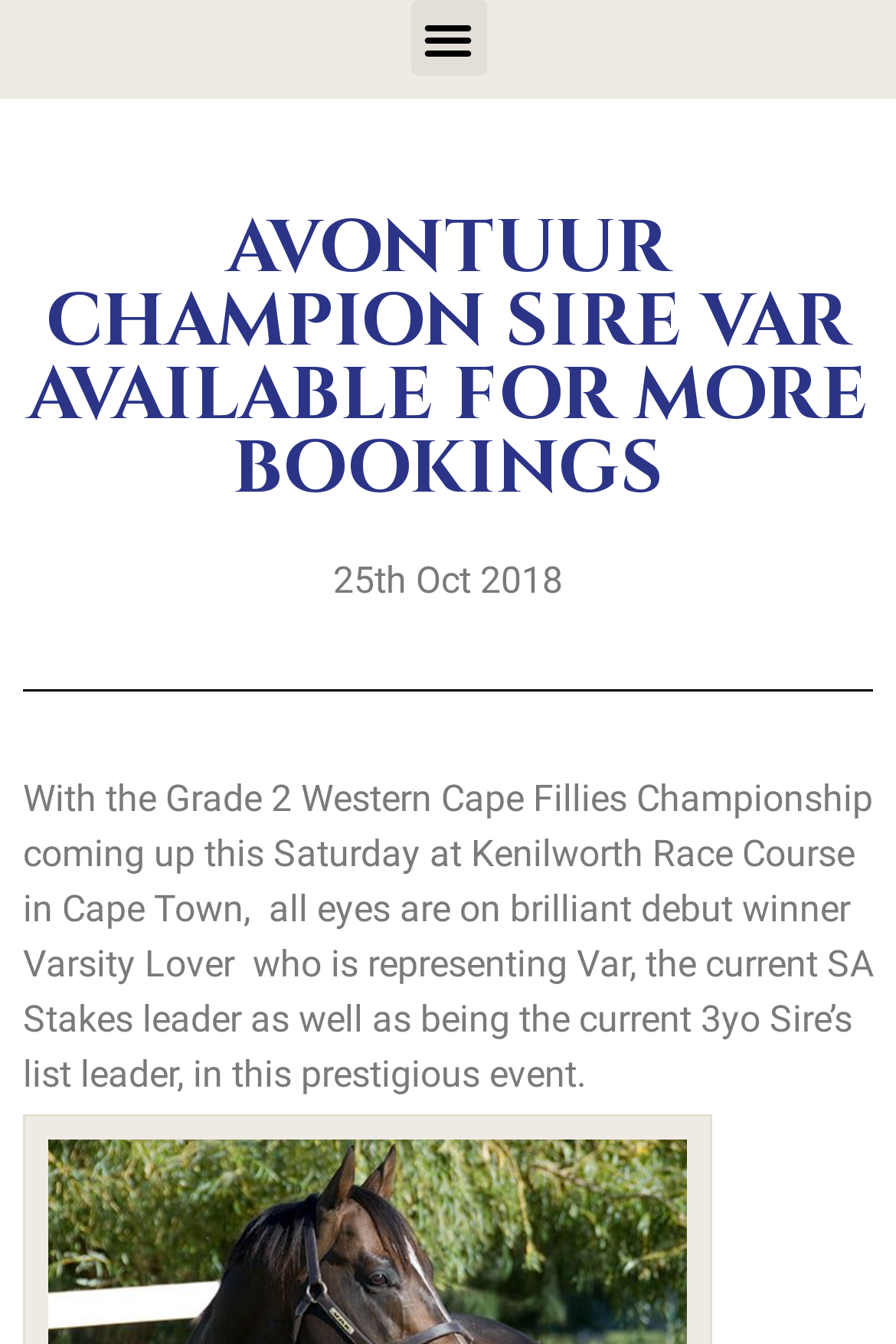Extract the bounding box of the UI element described as: "Menu".

[0.458, 0.0, 0.542, 0.056]